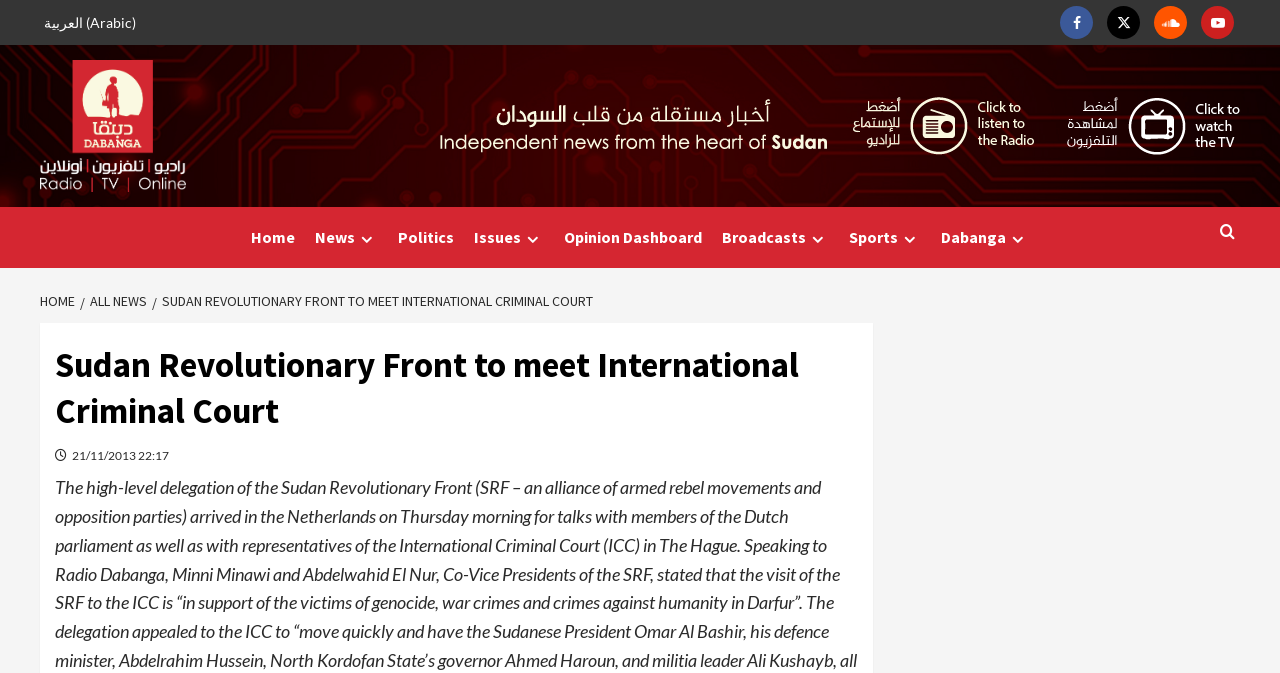Please reply to the following question with a single word or a short phrase:
How many main navigation links are present?

8